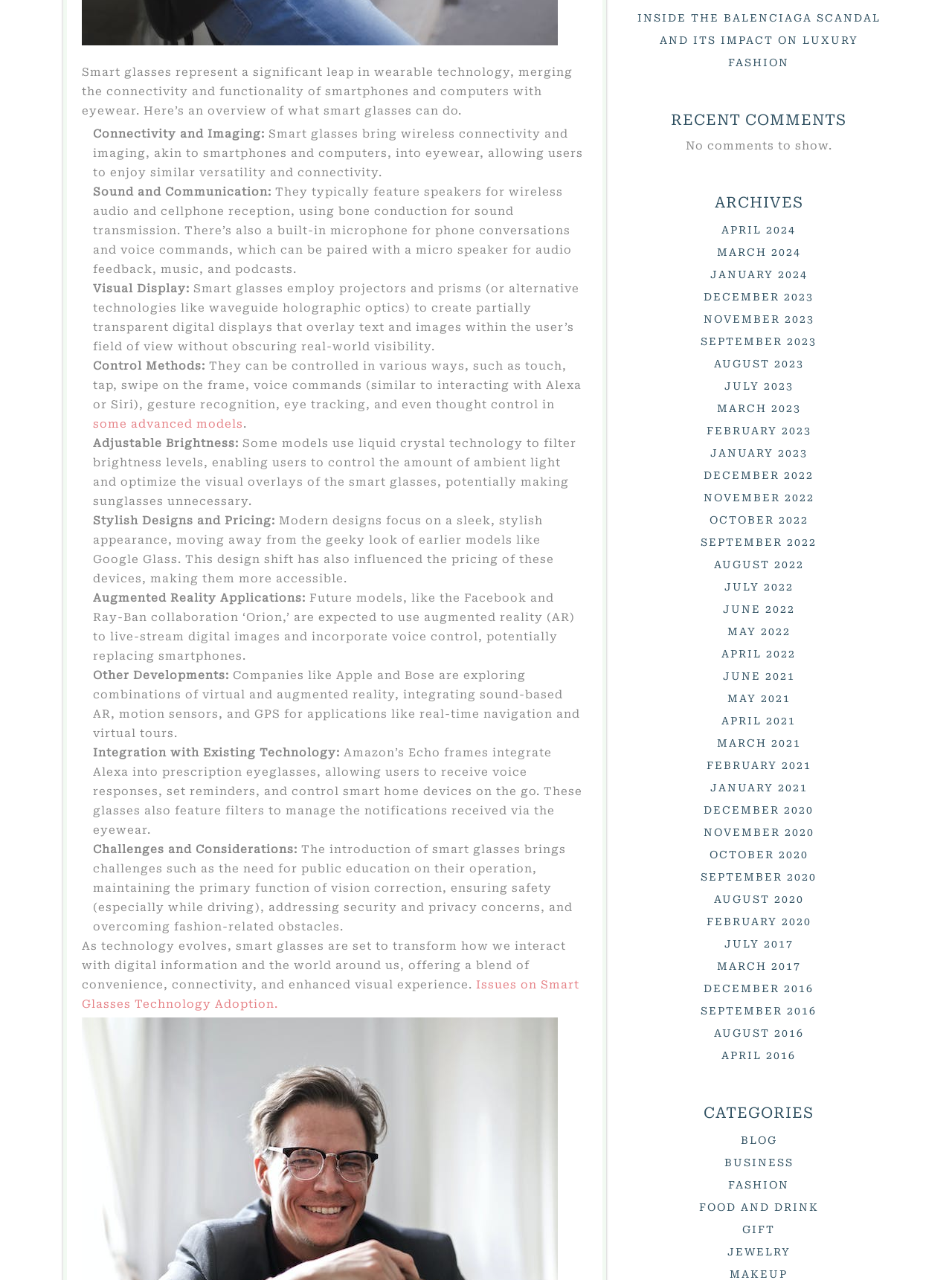How many categories are listed on this webpage?
From the image, respond using a single word or phrase.

7